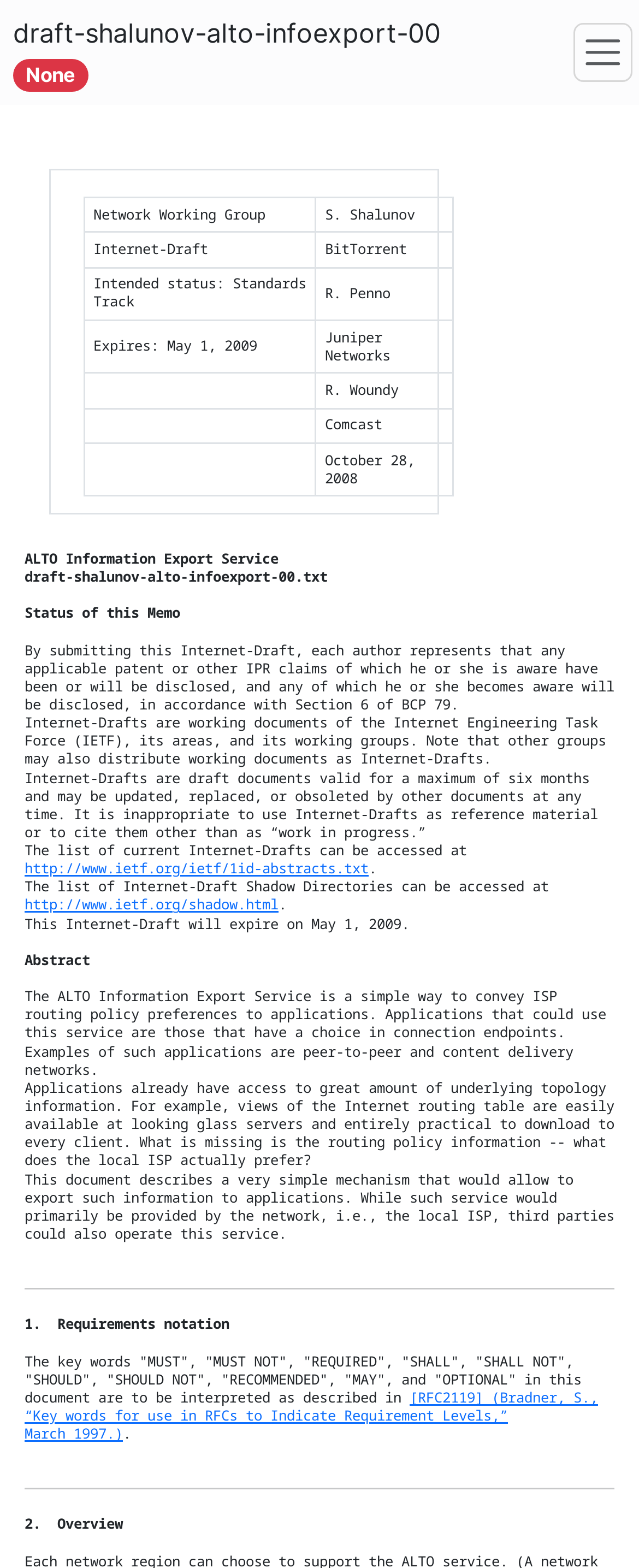Who can operate the ALTO Information Export Service?
Using the image, provide a detailed and thorough answer to the question.

The webpage mentions that the ALTO Information Export Service would primarily be provided by the network, i.e., the local ISP. However, it also notes that third parties could also operate this service, indicating that it is not limited to the network itself.